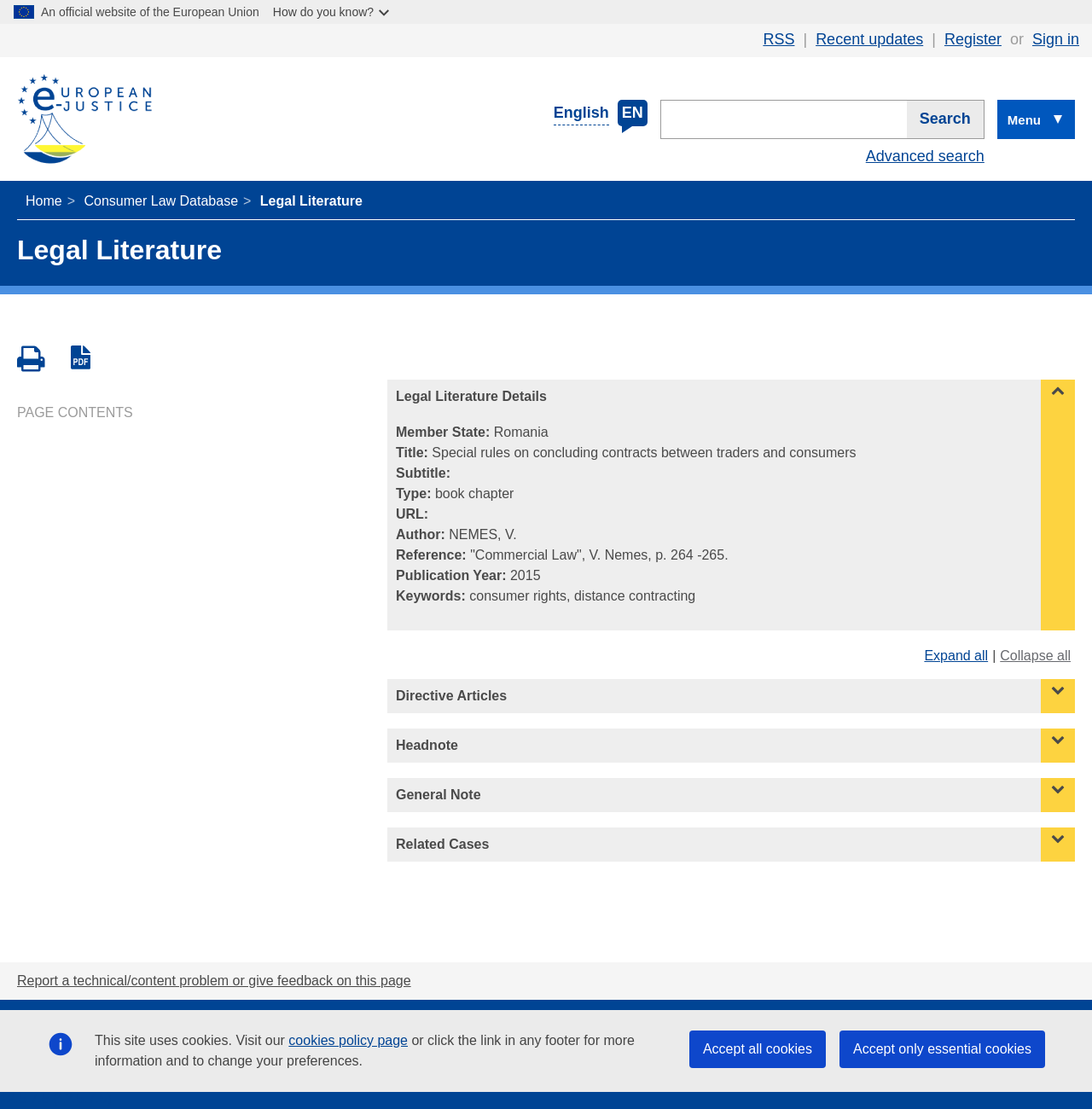Based on the element description: "parent_node: General Note", identify the bounding box coordinates for this UI element. The coordinates must be four float numbers between 0 and 1, listed as [left, top, right, bottom].

[0.953, 0.701, 0.984, 0.732]